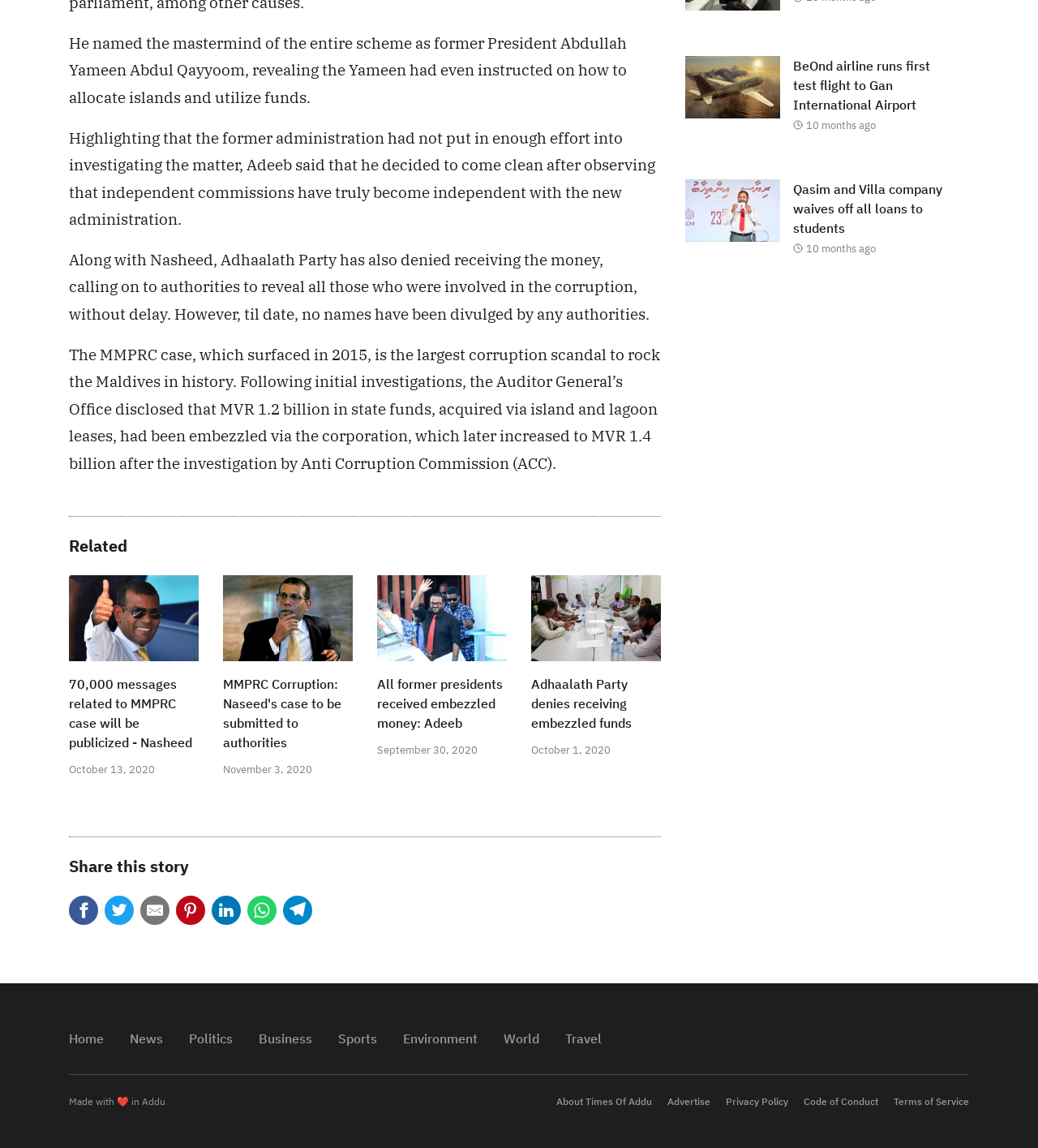Pinpoint the bounding box coordinates for the area that should be clicked to perform the following instruction: "Click on the 'Politics' link".

[0.182, 0.891, 0.237, 0.919]